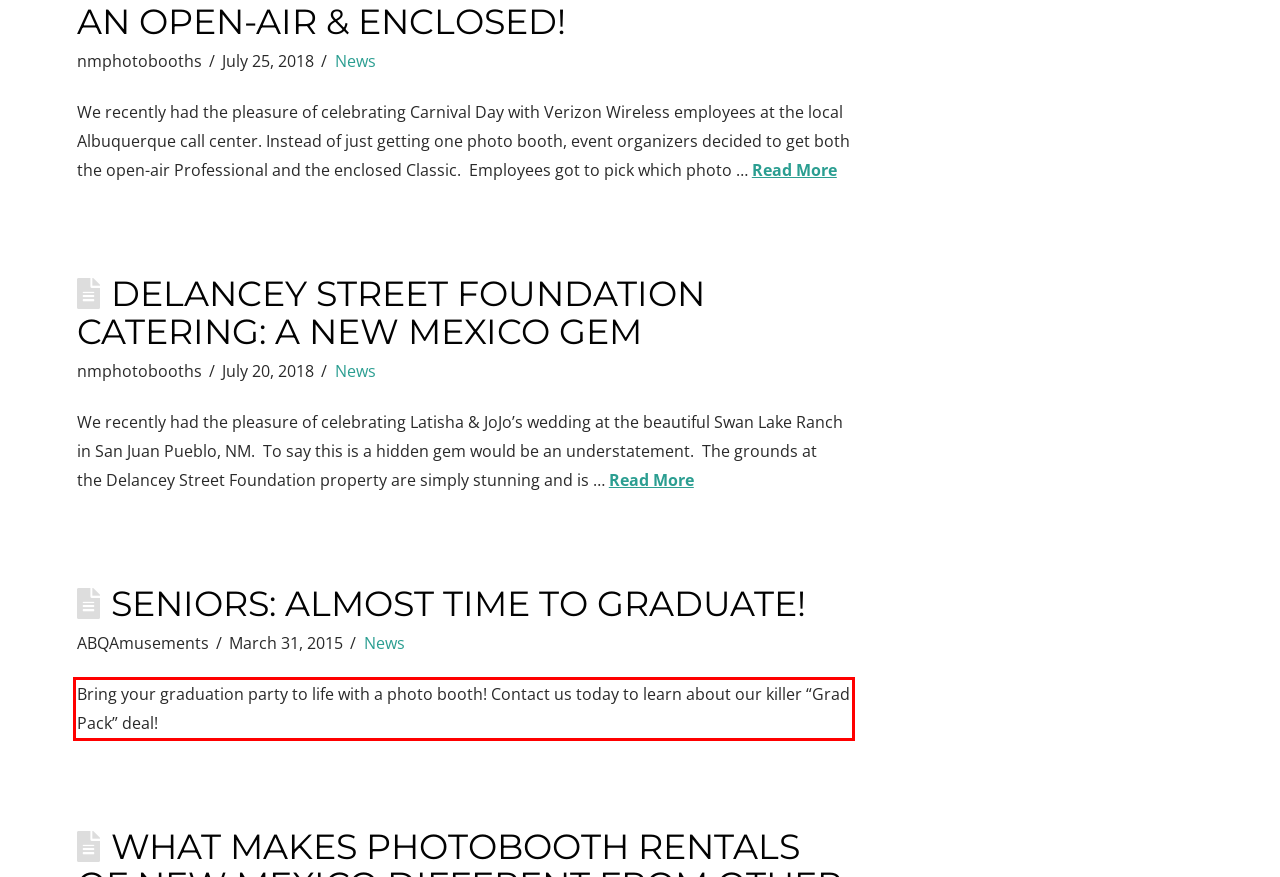You have a screenshot of a webpage where a UI element is enclosed in a red rectangle. Perform OCR to capture the text inside this red rectangle.

Bring your graduation party to life with a photo booth! Contact us today to learn about our killer “Grad Pack” deal!